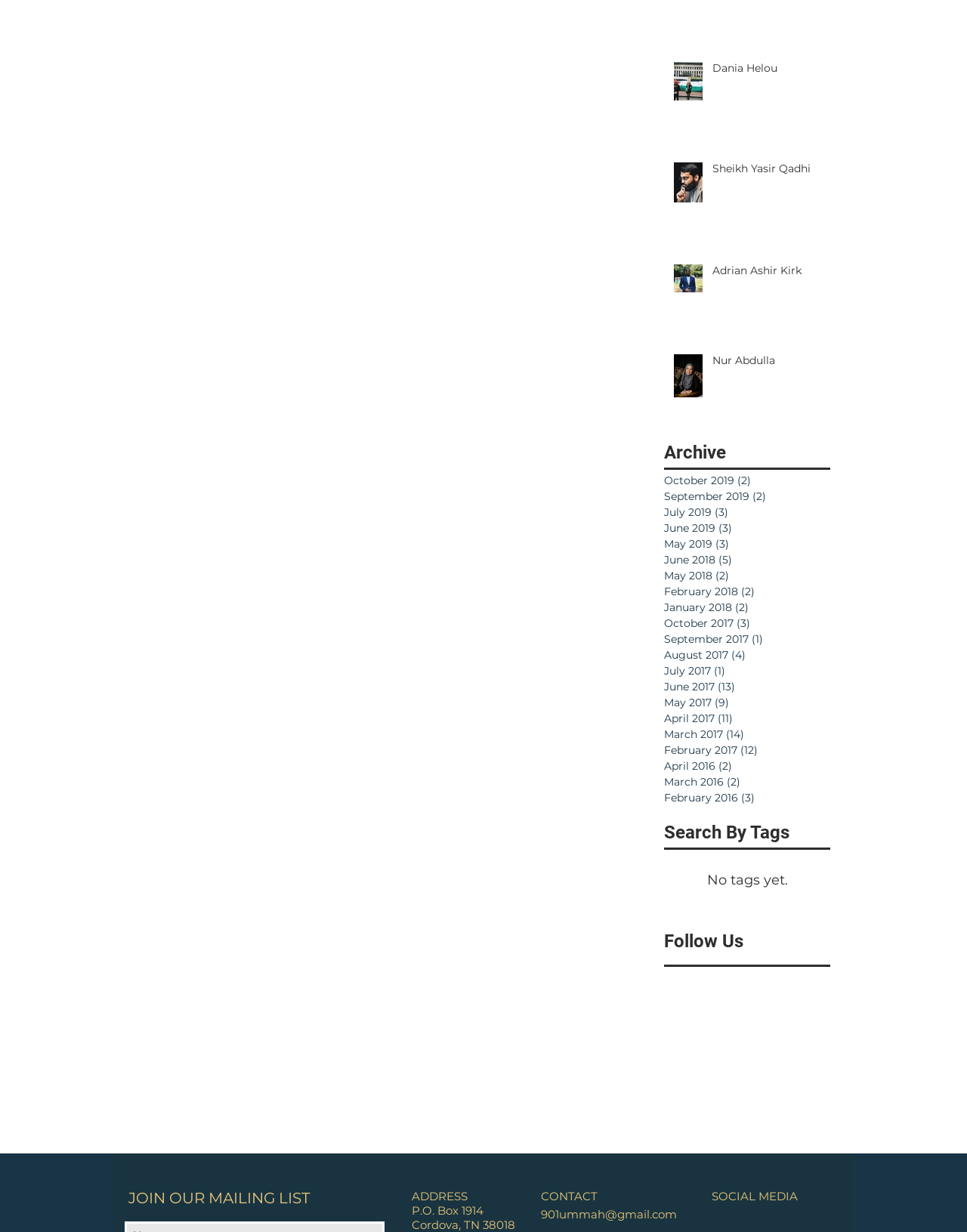Locate the bounding box coordinates of the clickable region to complete the following instruction: "Contact via email."

[0.559, 0.98, 0.7, 0.991]